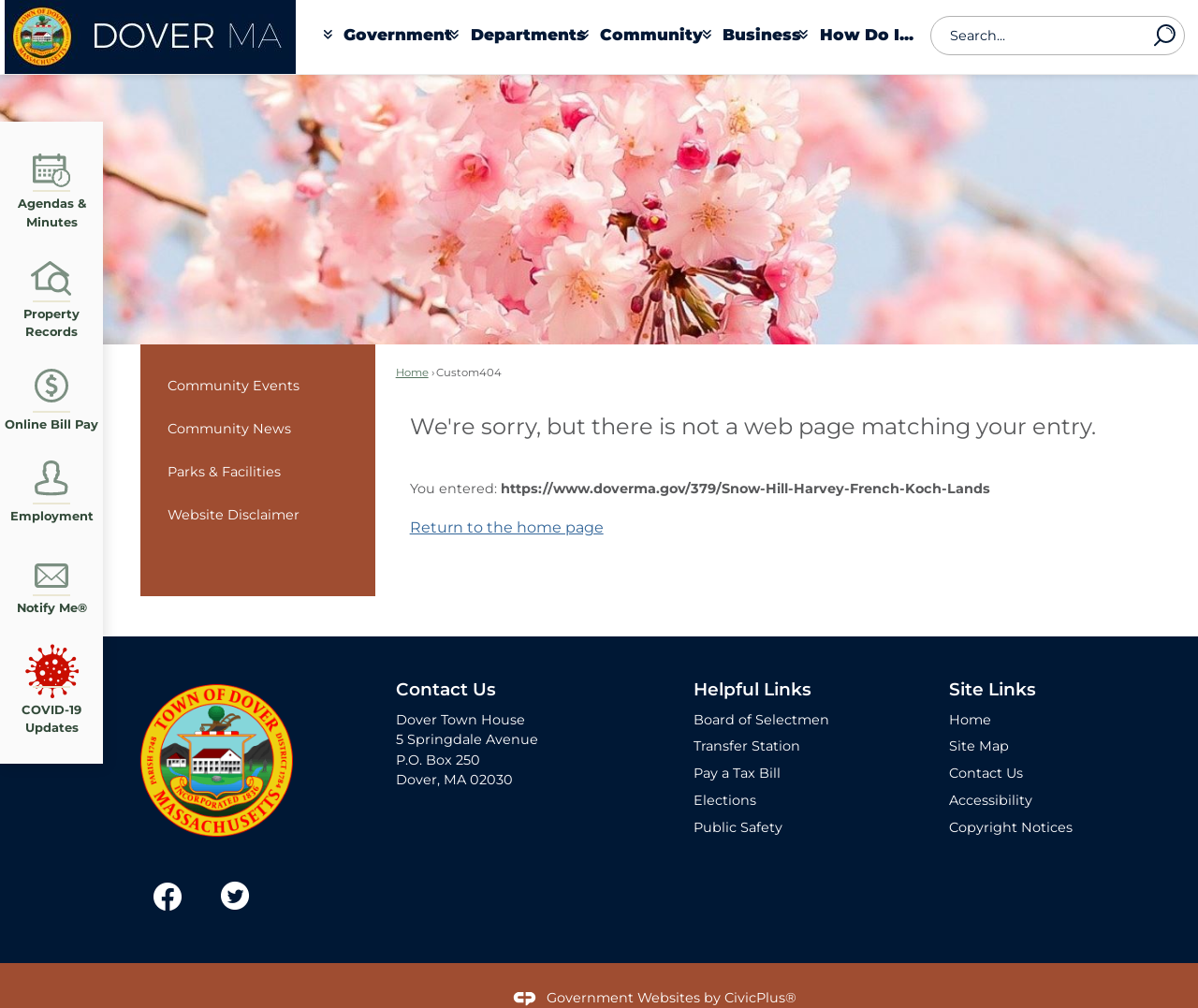What is the purpose of the 'Search' region on the webpage?
Please provide a comprehensive and detailed answer to the question.

The 'Search' region on the webpage allows users to search for specific content on the website by entering keywords or phrases in the search box and clicking the 'Go to Site Search' button.